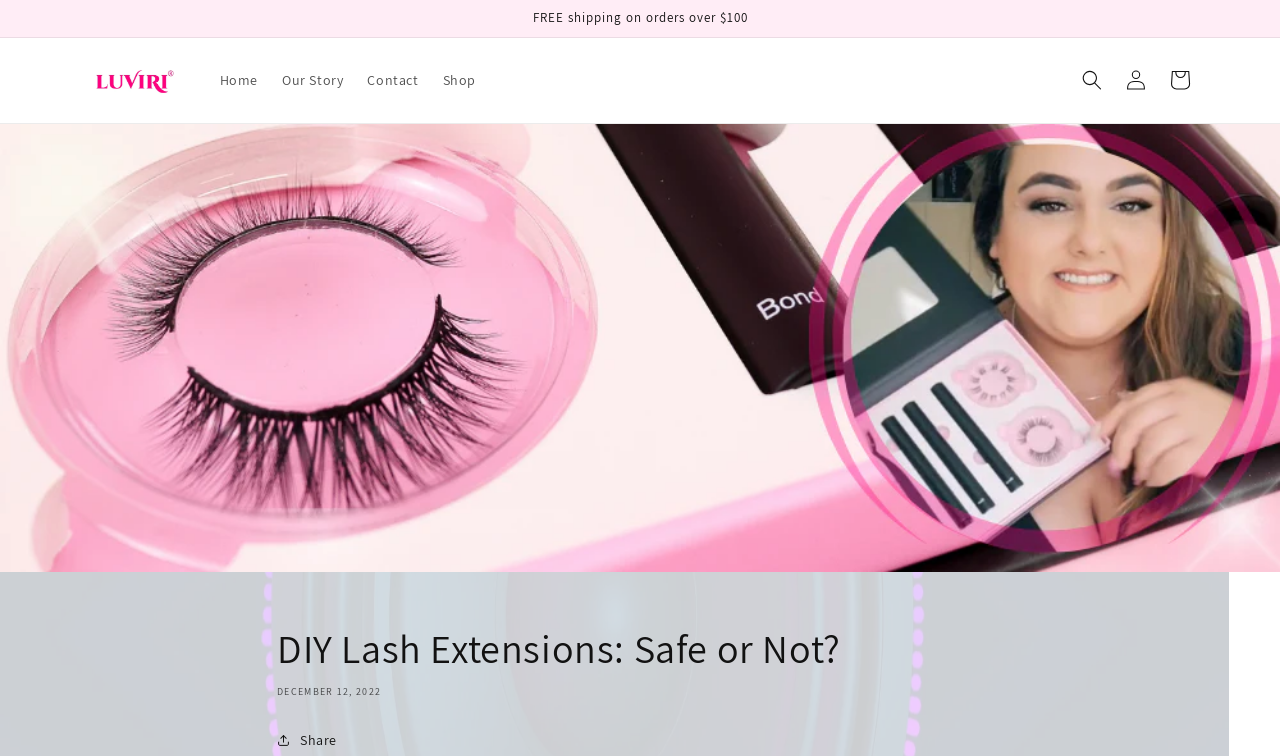Extract the bounding box coordinates for the HTML element that matches this description: "Contact". The coordinates should be four float numbers between 0 and 1, i.e., [left, top, right, bottom].

[0.278, 0.078, 0.336, 0.134]